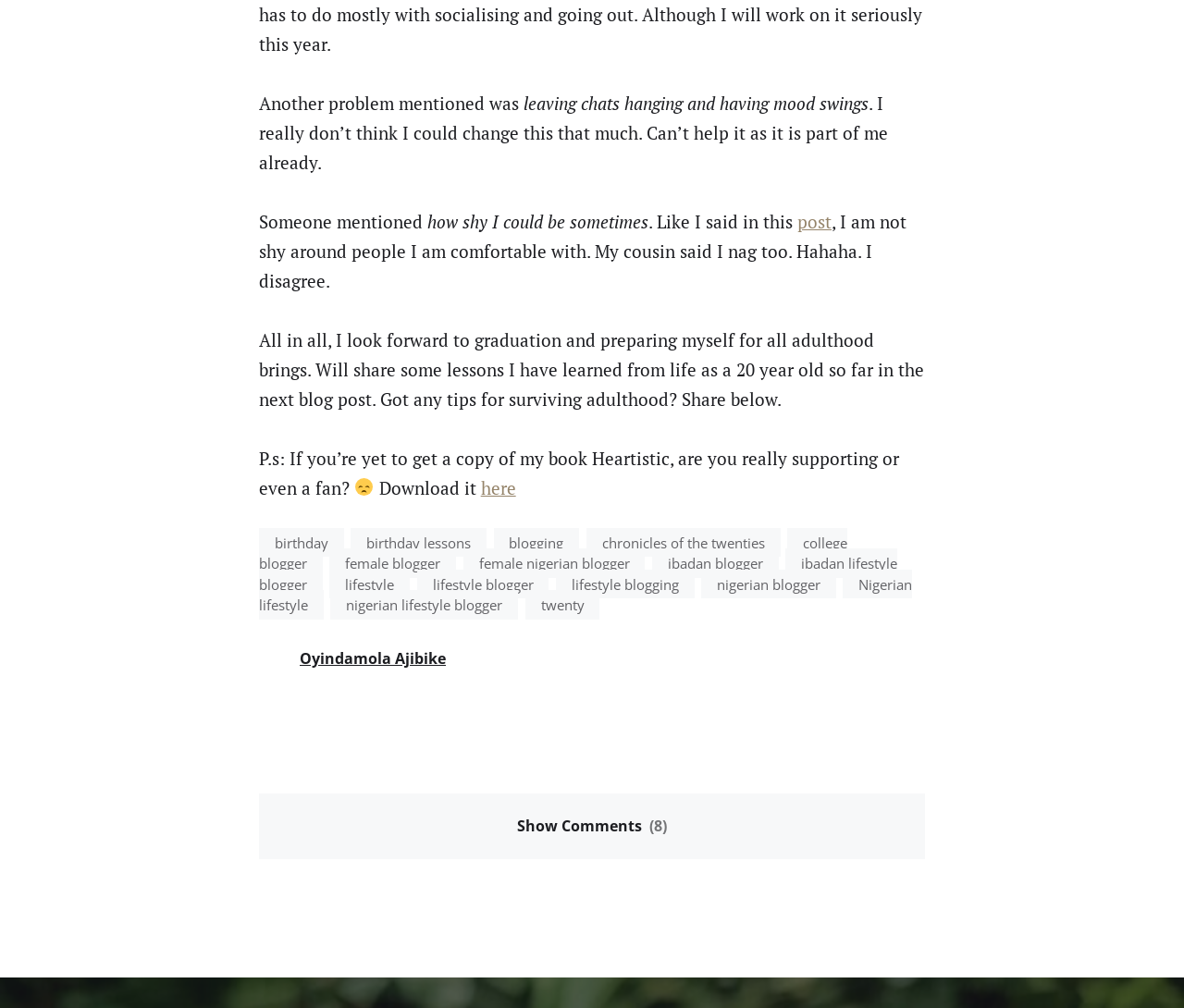What is the author's personality trait?
Answer the question with a single word or phrase derived from the image.

Shy